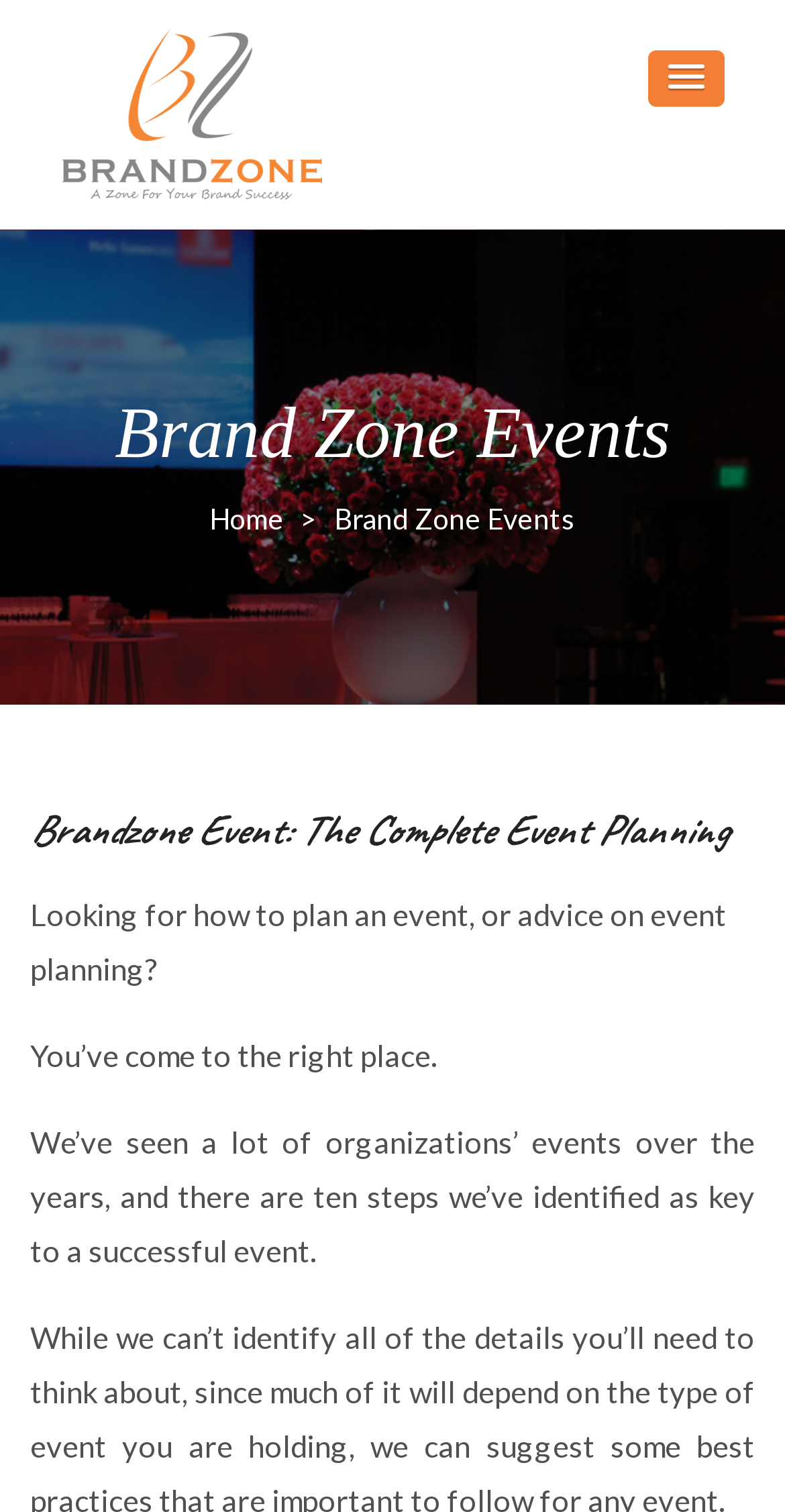Please provide a comprehensive response to the question based on the details in the image: What is the tone of the webpage?

The tone of the webpage can be inferred from the static text 'You’ve come to the right place' which suggests a welcoming and helpful tone, implying that the webpage is intended to provide useful information and guidance to its visitors.